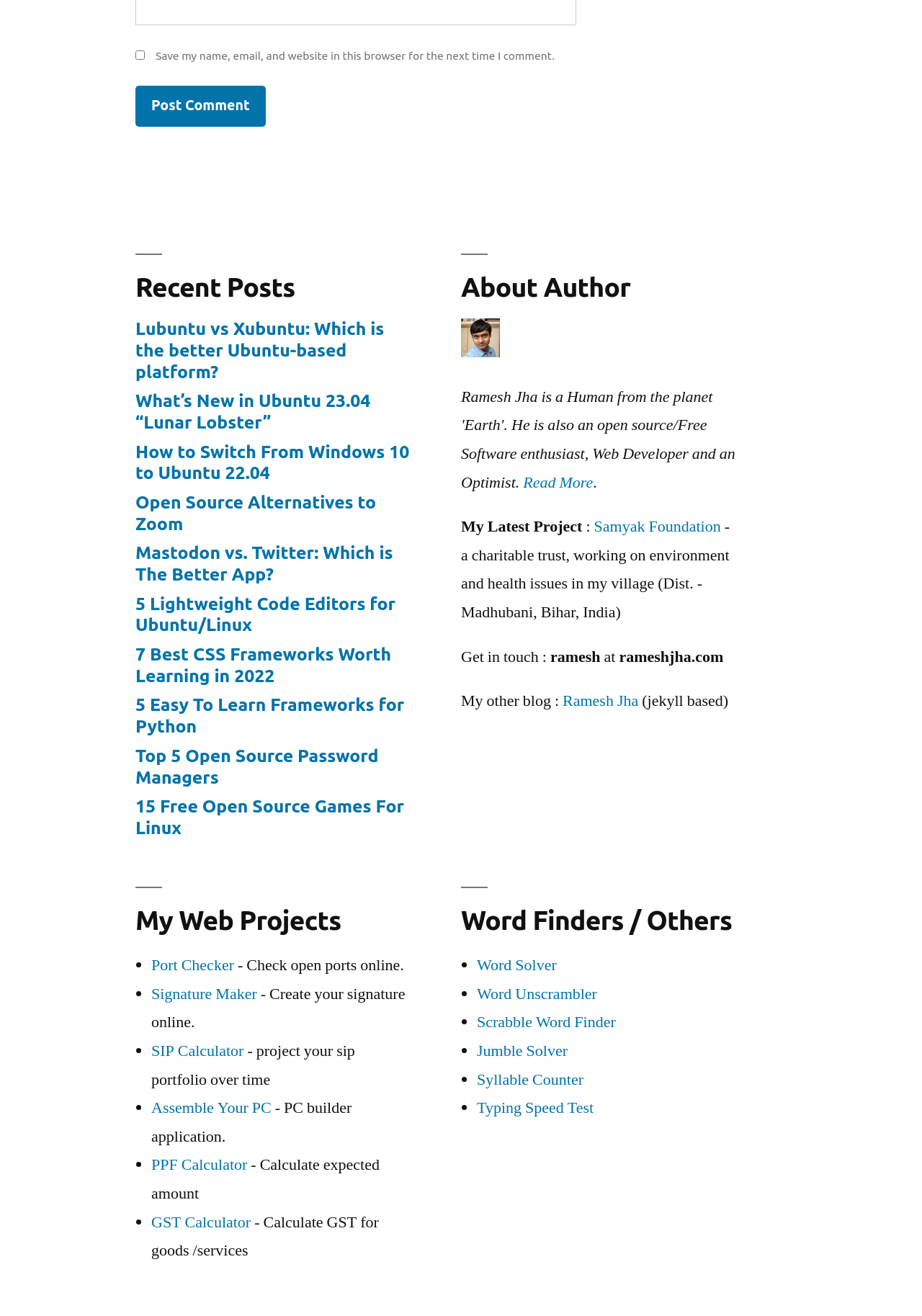Use a single word or phrase to answer this question: 
What is the purpose of the 'Assemble Your PC' link?

PC builder application